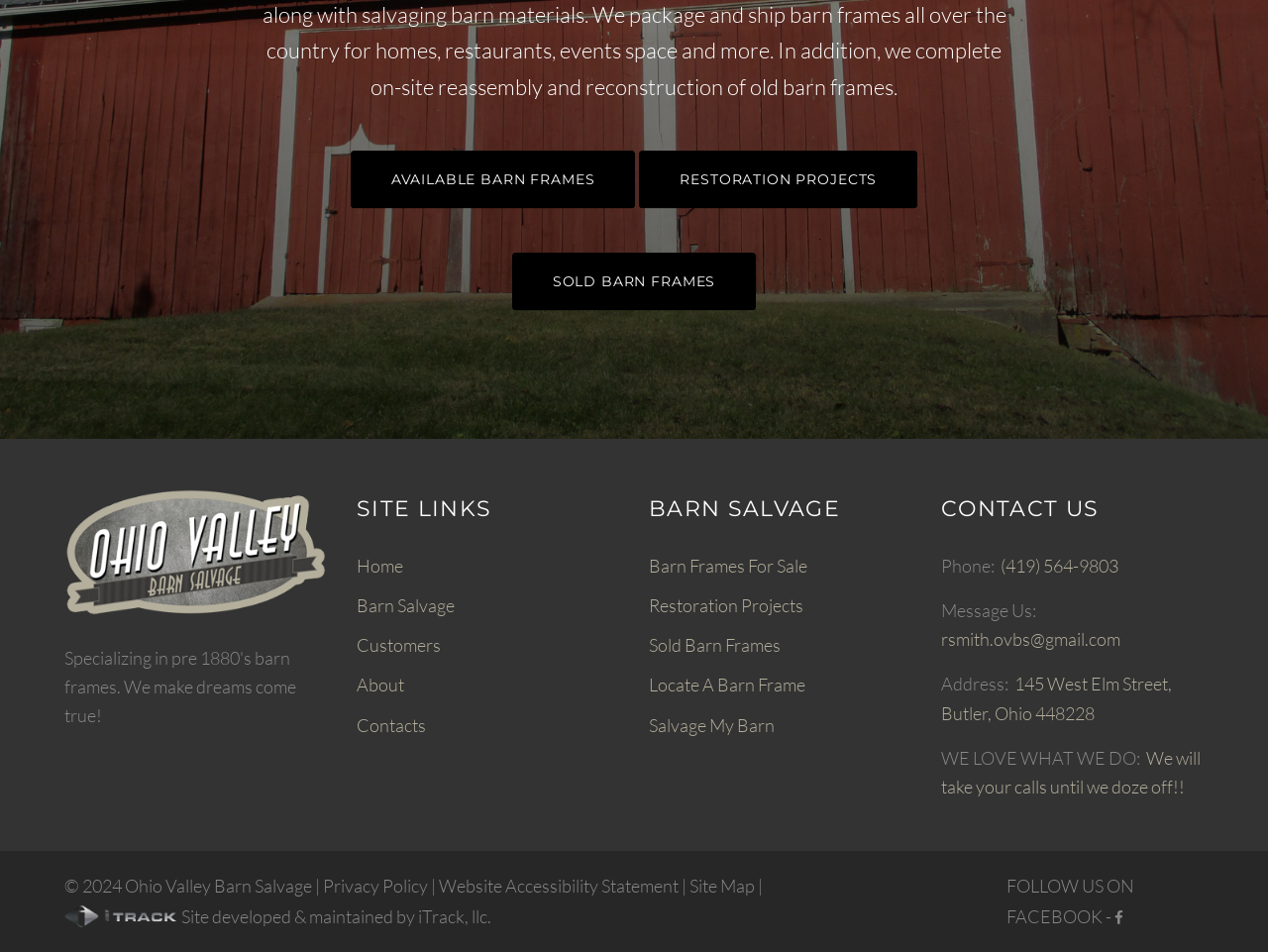Please specify the bounding box coordinates of the clickable region to carry out the following instruction: "Follow us on Facebook". The coordinates should be four float numbers between 0 and 1, in the format [left, top, right, bottom].

[0.794, 0.915, 0.949, 0.979]